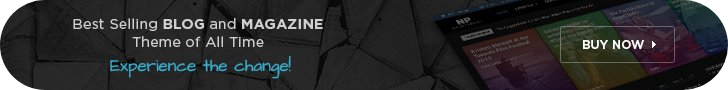Analyze the image and describe all key details you can observe.

The image features a vibrant promotional banner advertising a top-selling blog and magazine theme. It emphasizes its popularity by declaring it the "Best Selling BLOG and MAGAZINE Theme of All Time." The sleek design highlights a digital interface showcasing various colorful articles, suggesting a dynamic and engaging user experience. Accompanying the visuals is an enticing call to action, inviting viewers to "Experience the change!" with a prominent "BUY NOW" button. The overall aesthetic combines modern technology with a creative flair, appealing to potential customers looking to enhance their digital content platforms.